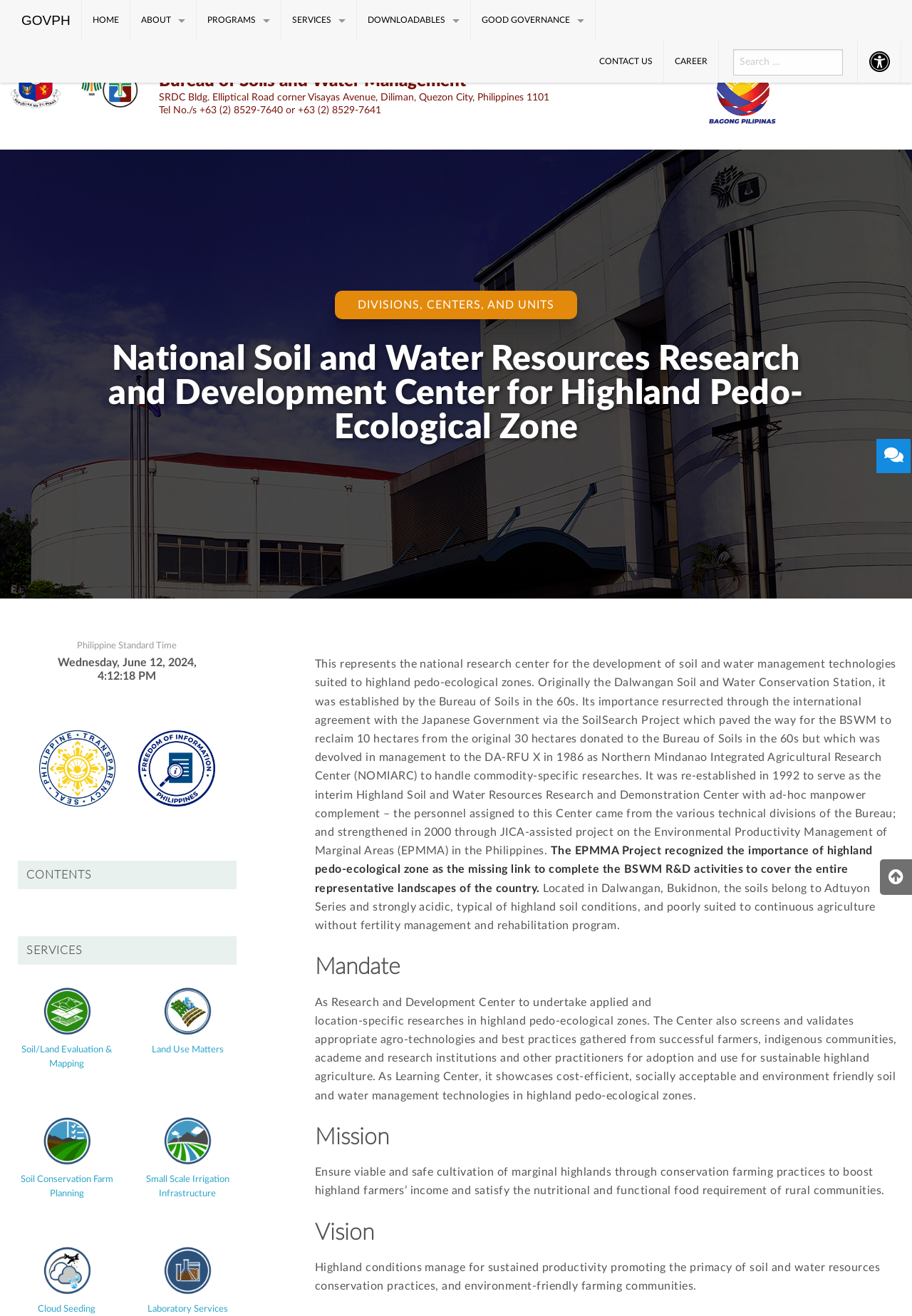Provide the bounding box coordinates of the HTML element this sentence describes: "Land Use Matters". The bounding box coordinates consist of four float numbers between 0 and 1, i.e., [left, top, right, bottom].

[0.152, 0.739, 0.259, 0.809]